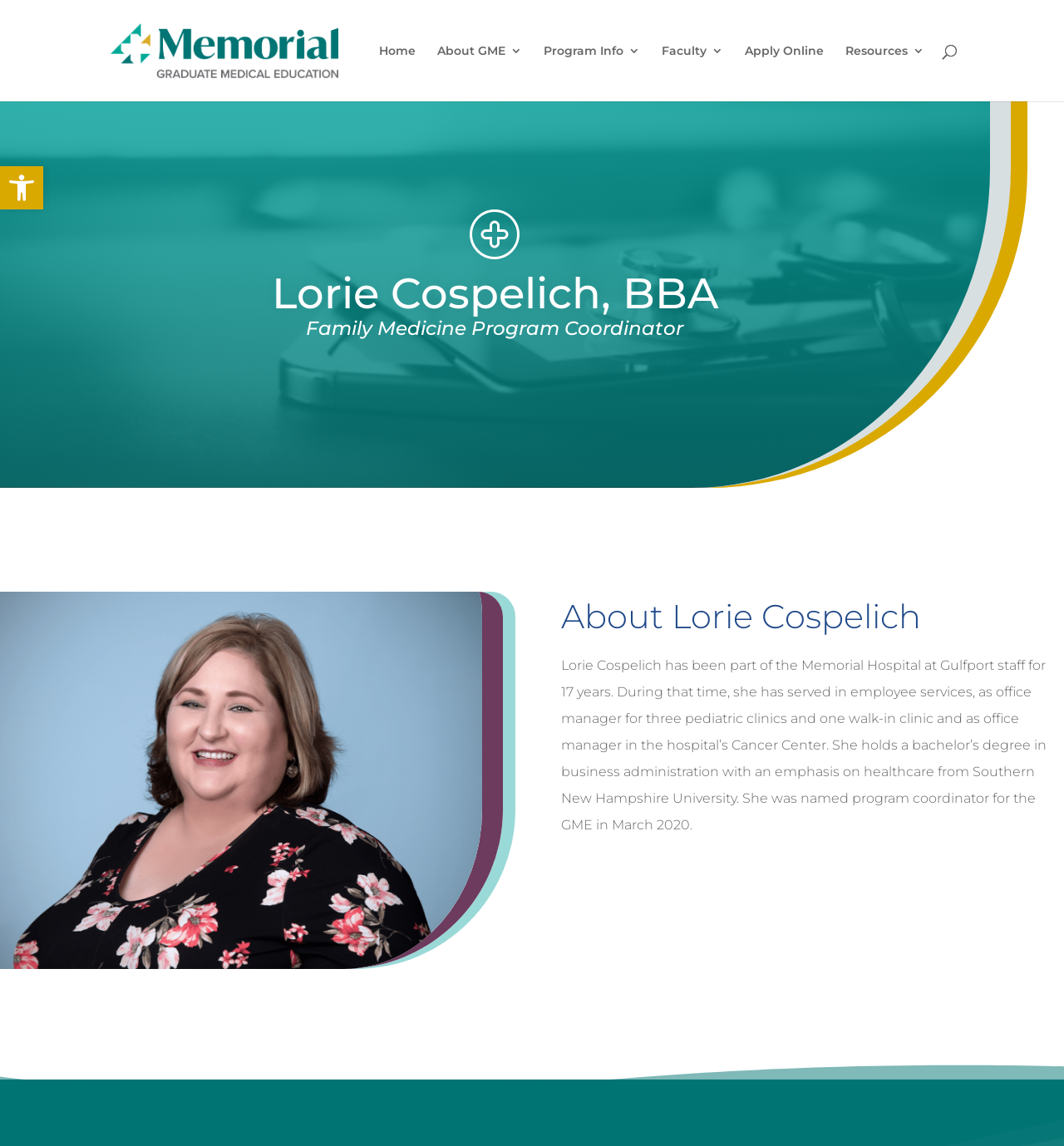Reply to the question below using a single word or brief phrase:
What is the degree held by Lorie Cospelich?

Bachelor's degree in business administration